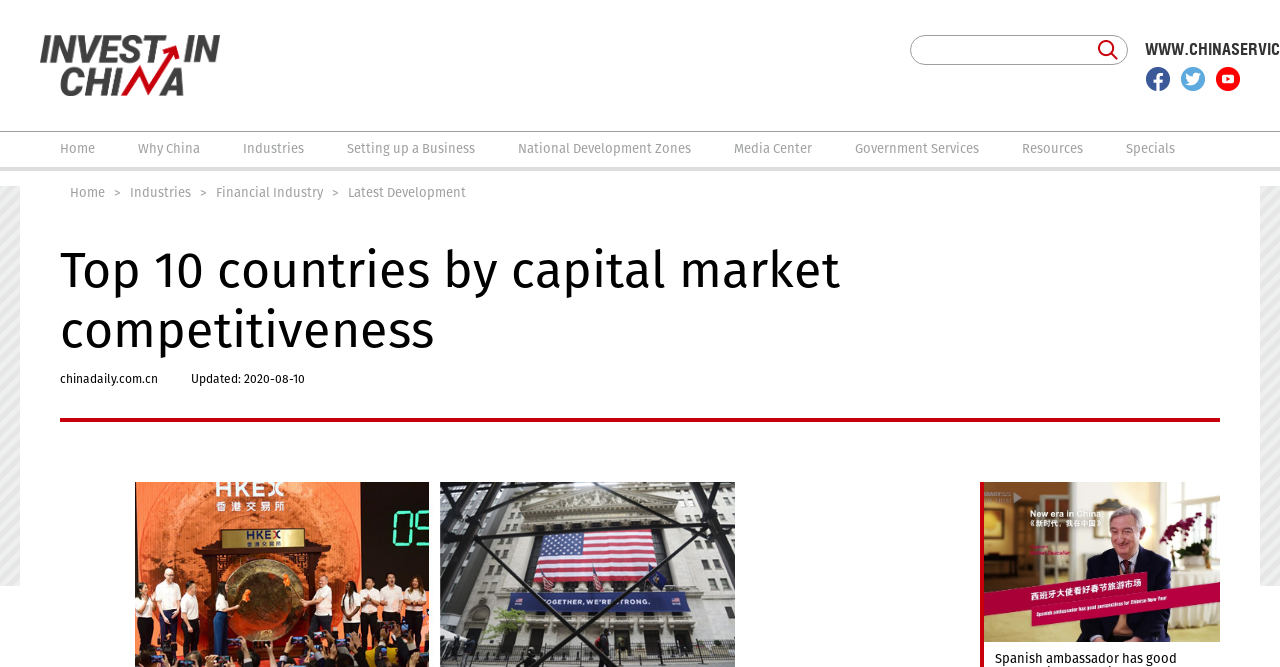Provide a brief response to the question using a single word or phrase: 
What is the position of the 'Home' link on the webpage?

Top left